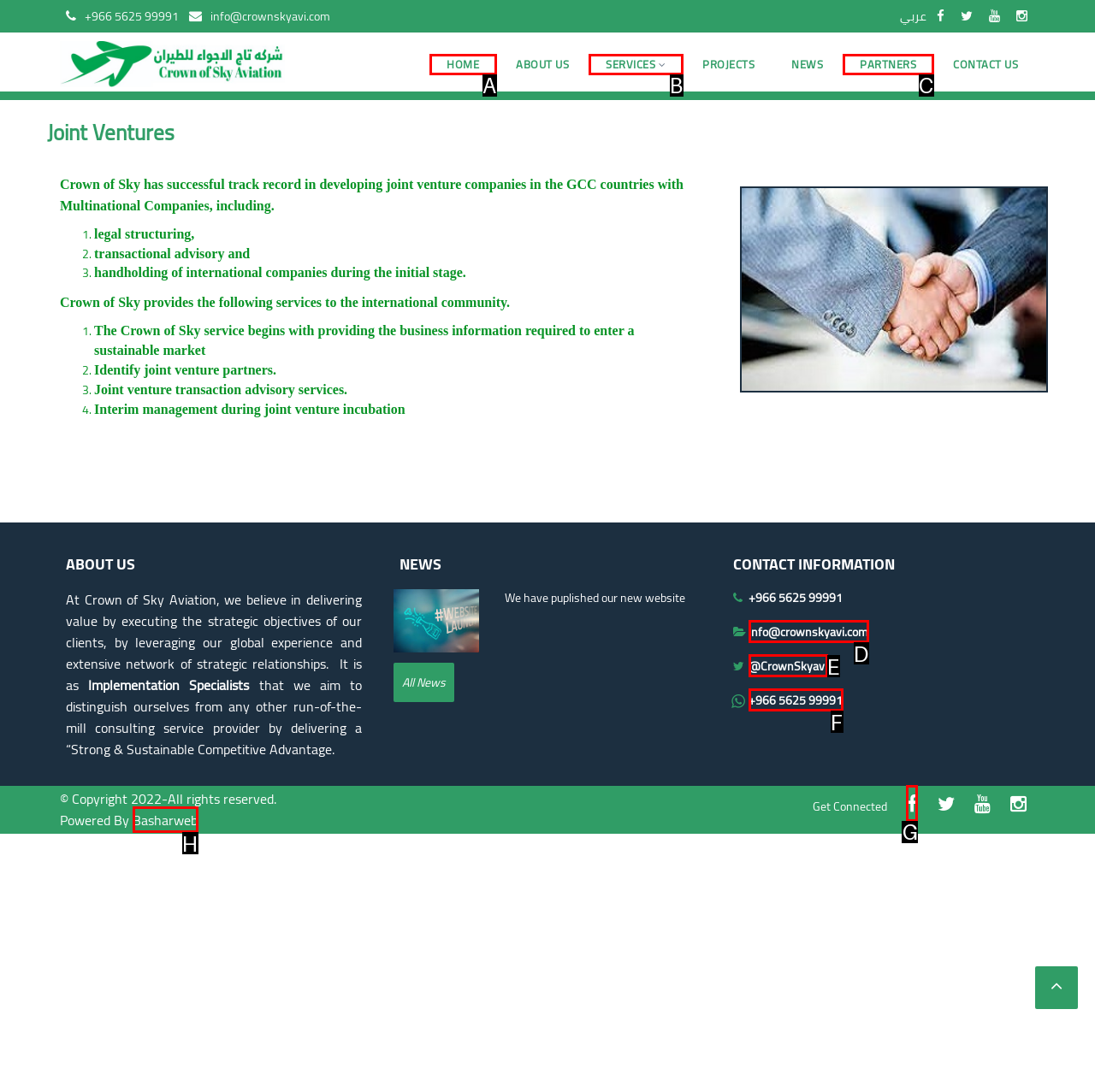Select the appropriate letter to fulfill the given instruction: Follow CrownSkyavi on social media
Provide the letter of the correct option directly.

G